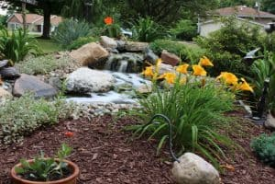Provide your answer to the question using just one word or phrase: What type of ambiance does the stream create?

Soothing